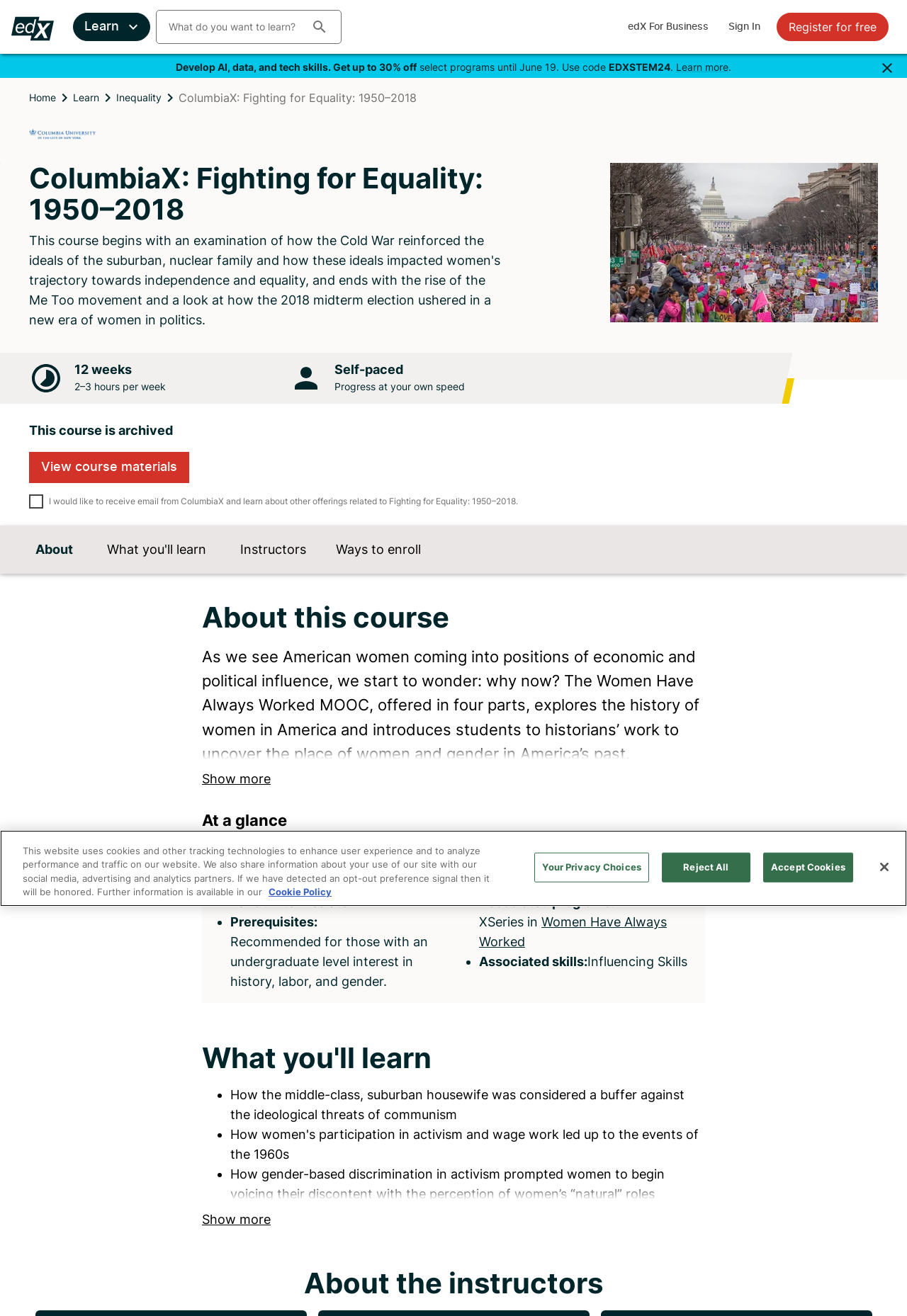Determine the bounding box coordinates for the clickable element to execute this instruction: "View course materials". Provide the coordinates as four float numbers between 0 and 1, i.e., [left, top, right, bottom].

[0.032, 0.343, 0.209, 0.367]